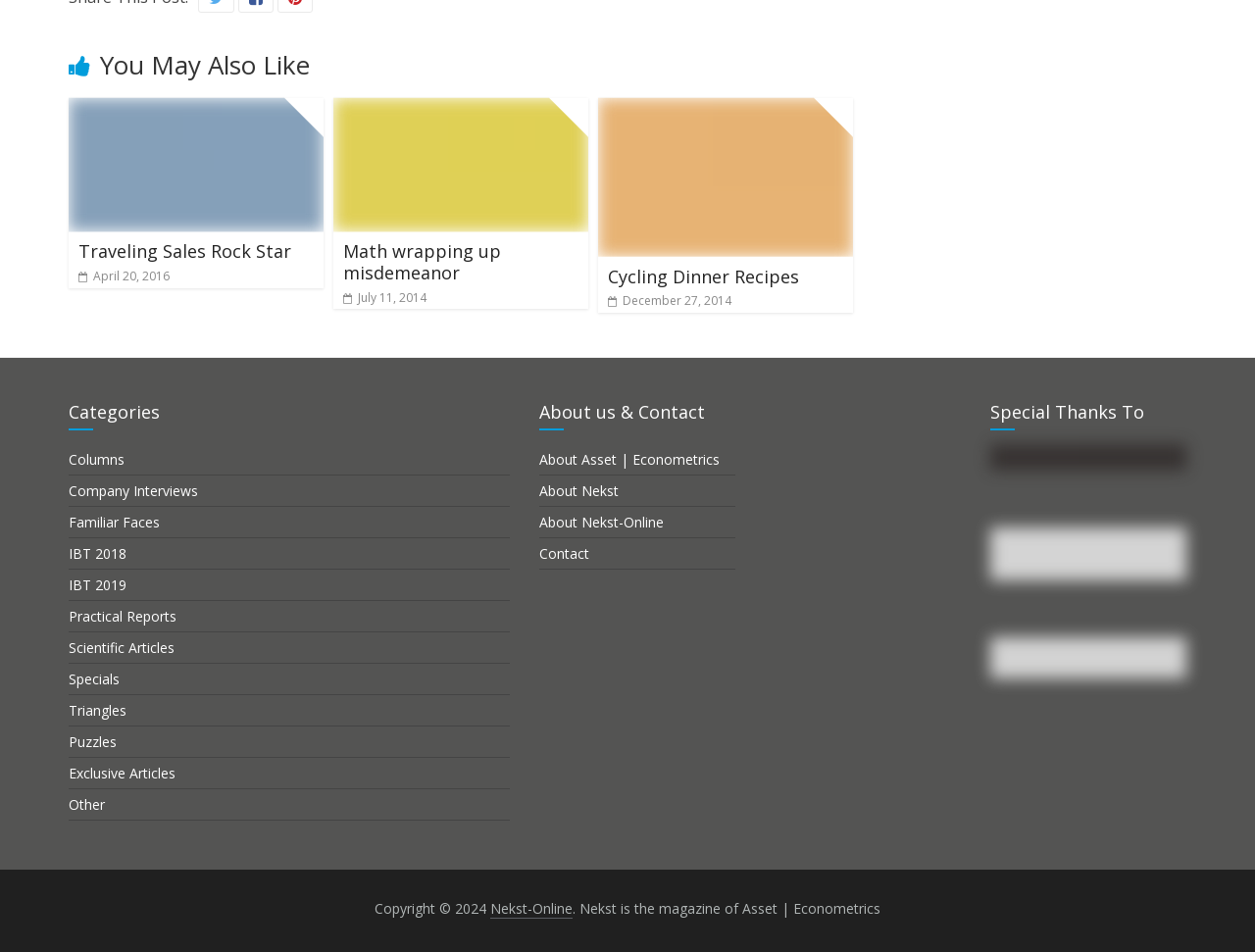What is the copyright year?
Refer to the image and give a detailed response to the question.

The copyright year can be determined by looking at the StaticText element with the text 'Copyright © 2024'.